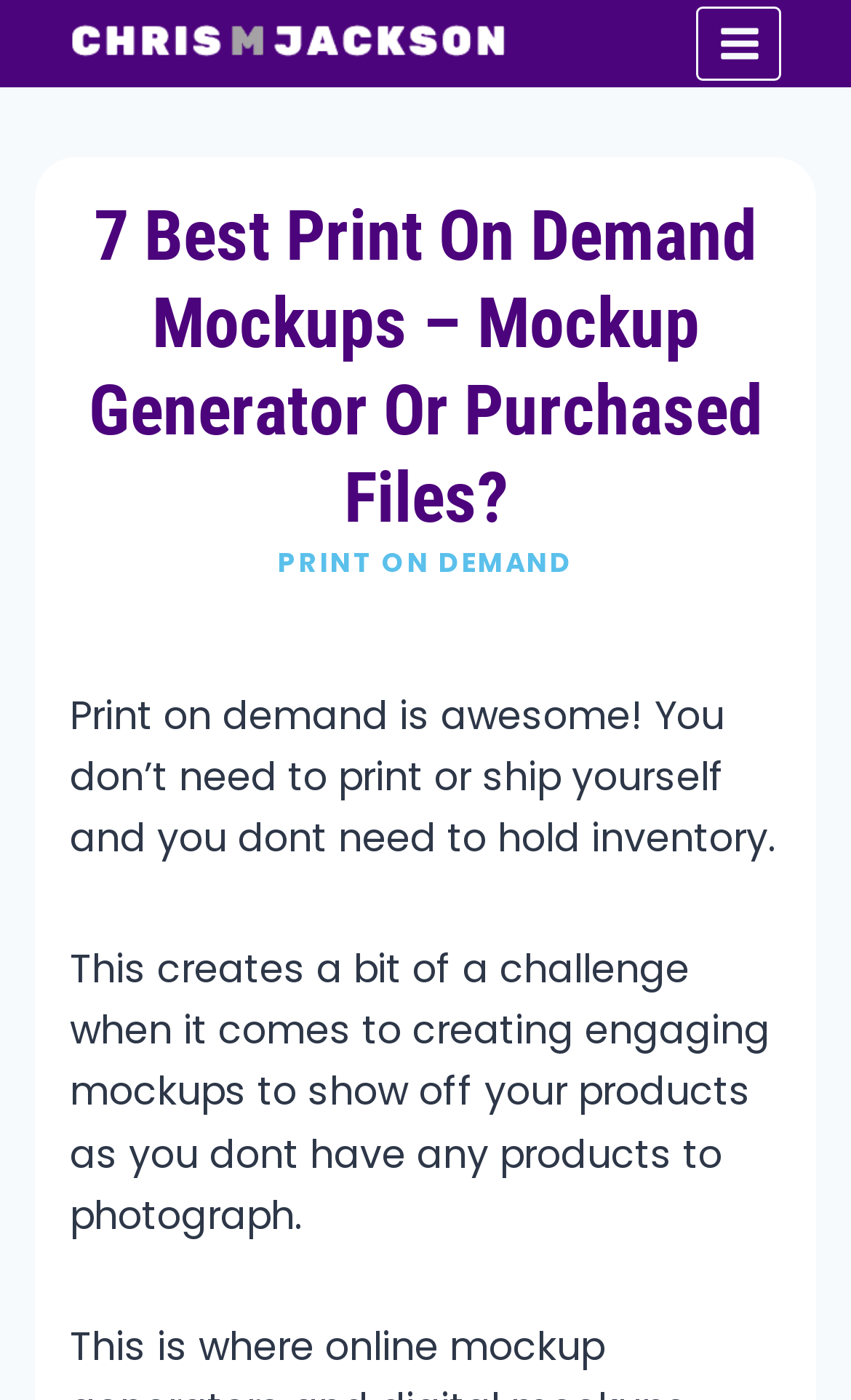Examine the image and give a thorough answer to the following question:
What is the challenge of print on demand mentioned on the webpage?

The challenge of print on demand mentioned on the webpage is creating engaging mockups to show off products, which is difficult because you don't have any products to photograph. This challenge is mentioned in the second paragraph of the main content.